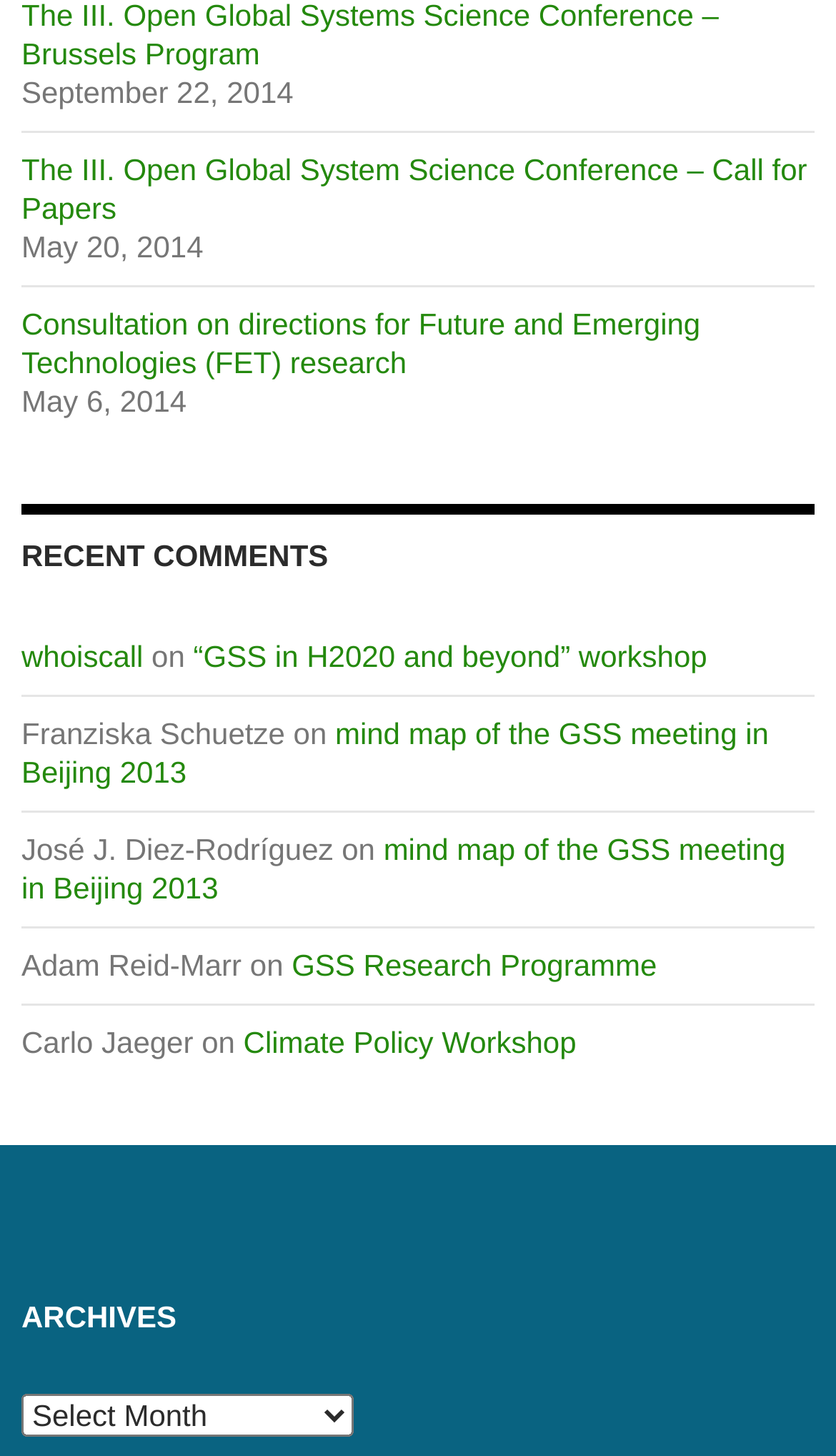How many recent comments are listed? Refer to the image and provide a one-word or short phrase answer.

7